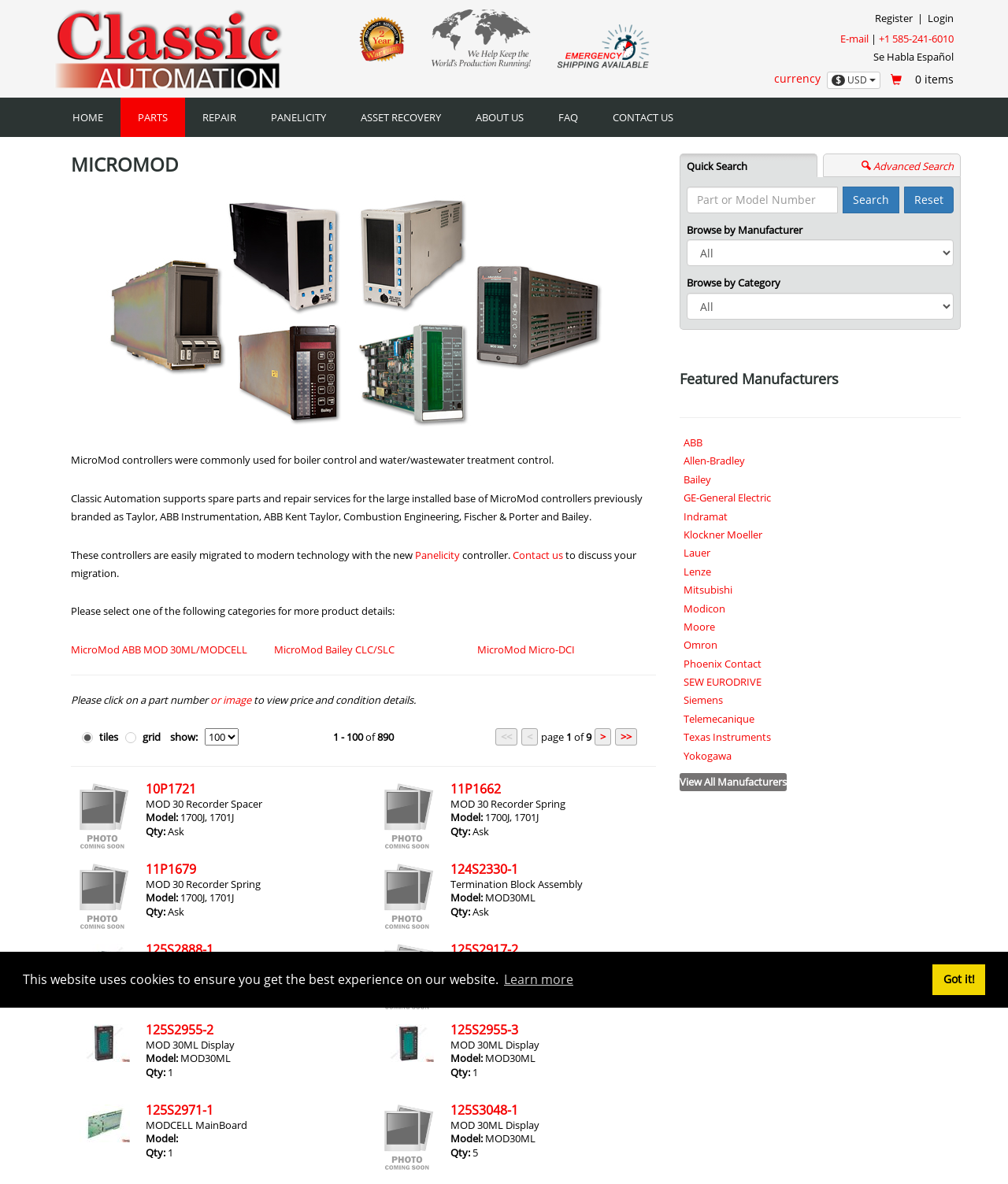Please locate the UI element described by "Mitsubishi" and provide its bounding box coordinates.

[0.678, 0.492, 0.727, 0.504]